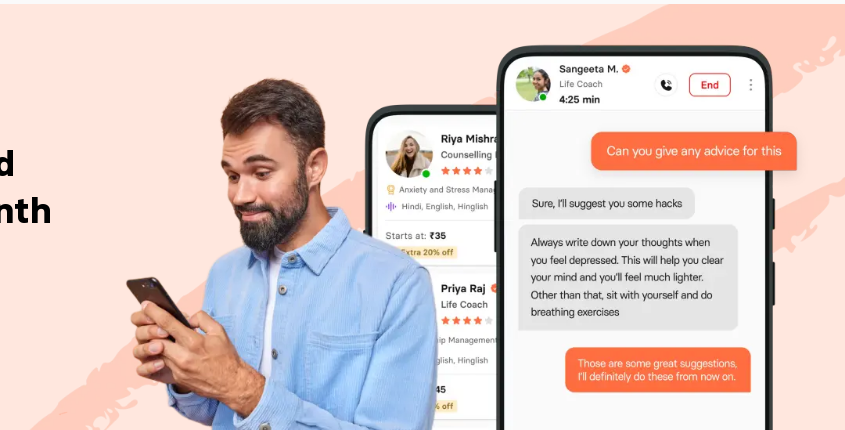Please reply with a single word or brief phrase to the question: 
What is the profession of Riya Mishra?

Counselling Psychologist